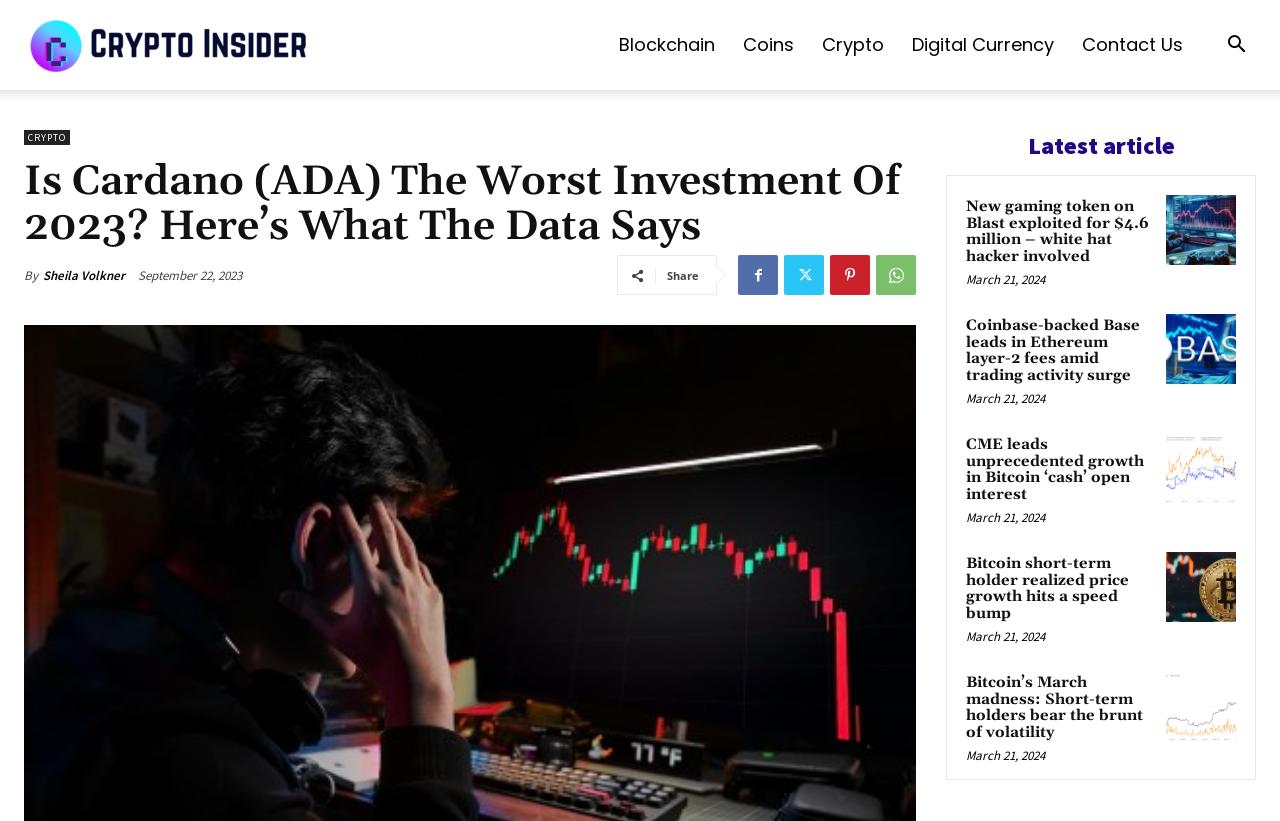Who wrote the article 'Is Cardano (ADA) The Worst Investment Of 2023?'?
Using the image, provide a detailed and thorough answer to the question.

I found the answer by looking at the author link below the article title, which has the text 'Sheila Volkner'.